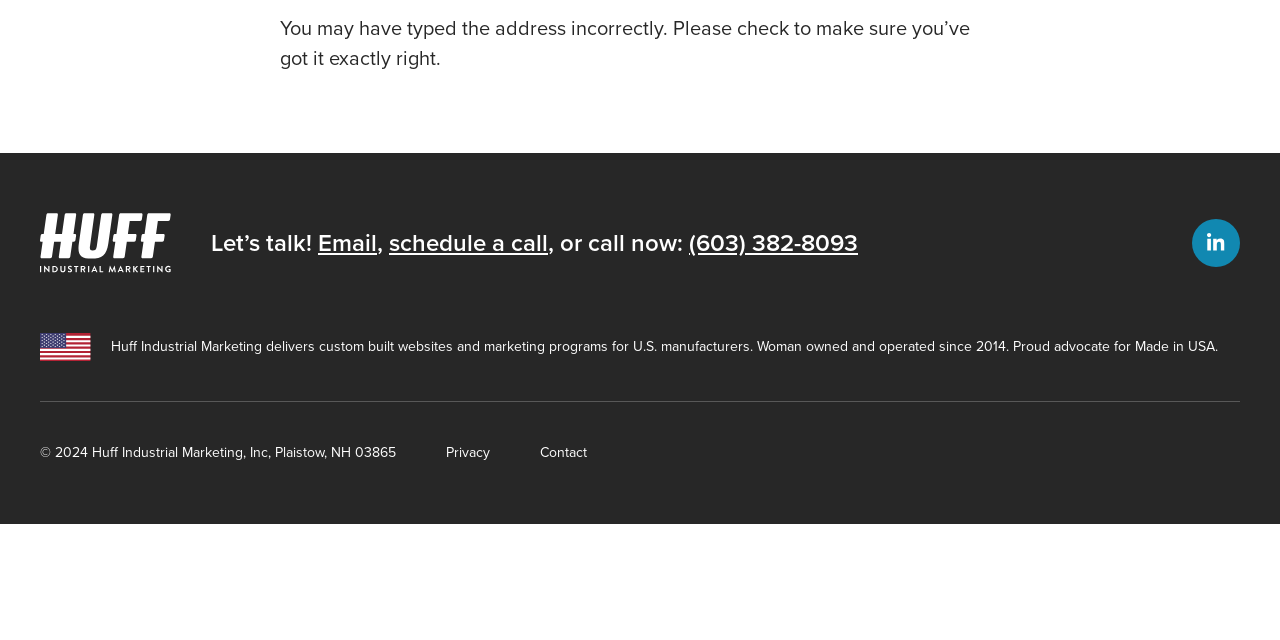Identify the bounding box of the UI component described as: "LinkedIn".

[0.931, 0.342, 0.969, 0.417]